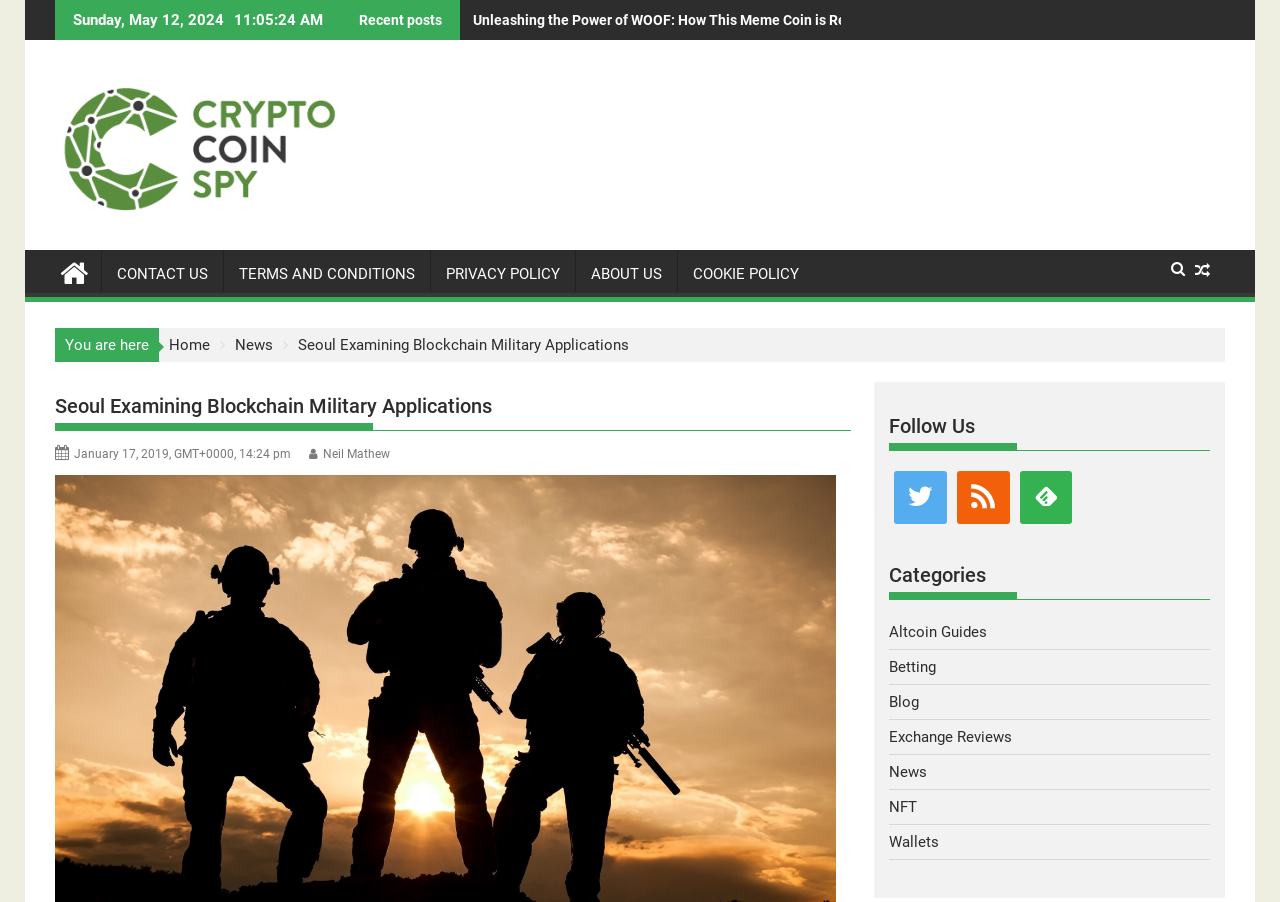Please find the bounding box coordinates in the format (top-left x, top-left y, bottom-right x, bottom-right y) for the given element description. Ensure the coordinates are floating point numbers between 0 and 1. Description: 855-678-0035

None